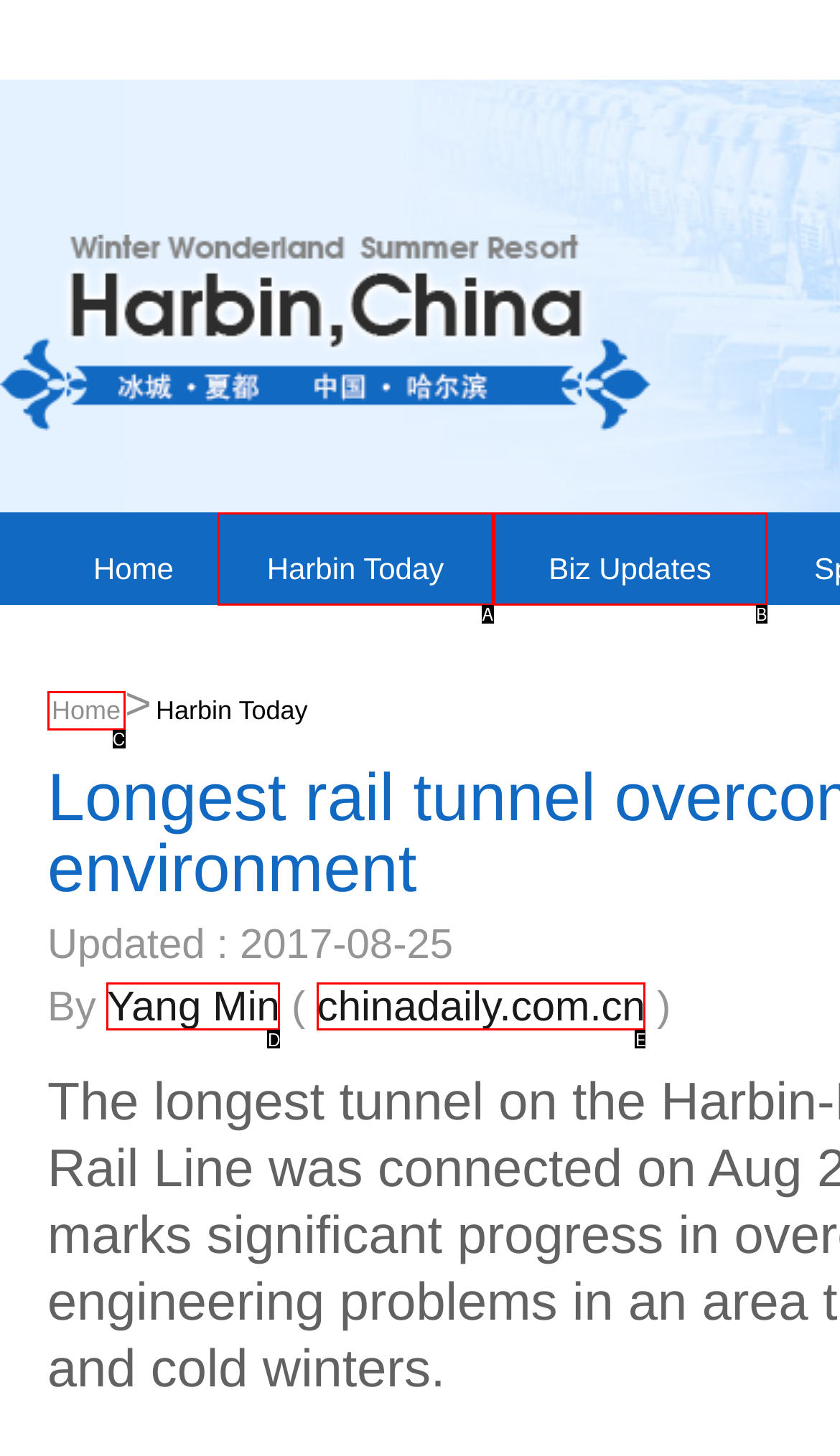Identify the HTML element that corresponds to the description: Biz Updates Provide the letter of the correct option directly.

B